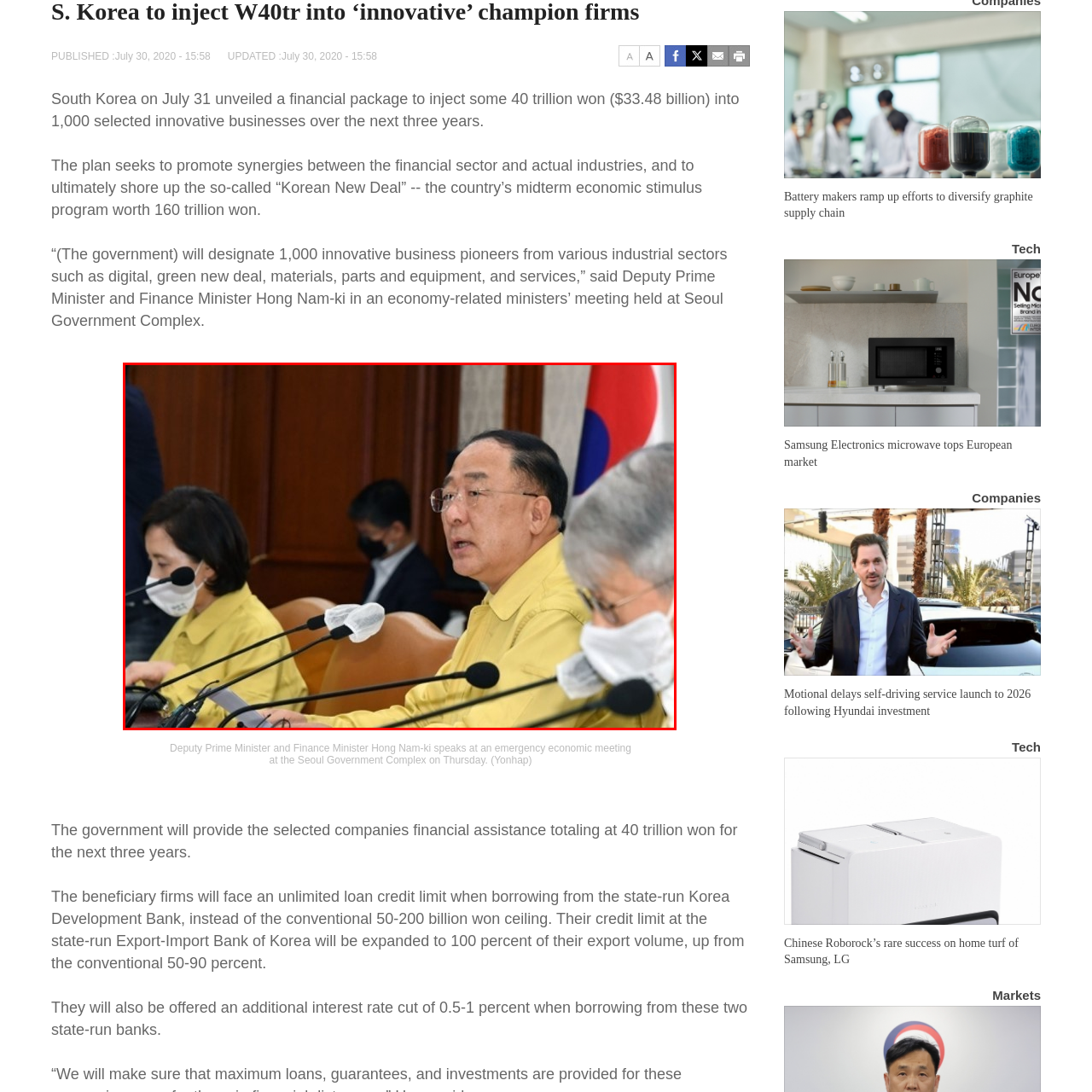Why are the participants wearing face masks?
Inspect the image enclosed by the red bounding box and respond with as much detail as possible.

The caption states that all participants are wearing face masks, reflecting the ongoing health protocols, implying that the meeting is taking place during a time when health protocols are in place to prevent the spread of a disease.